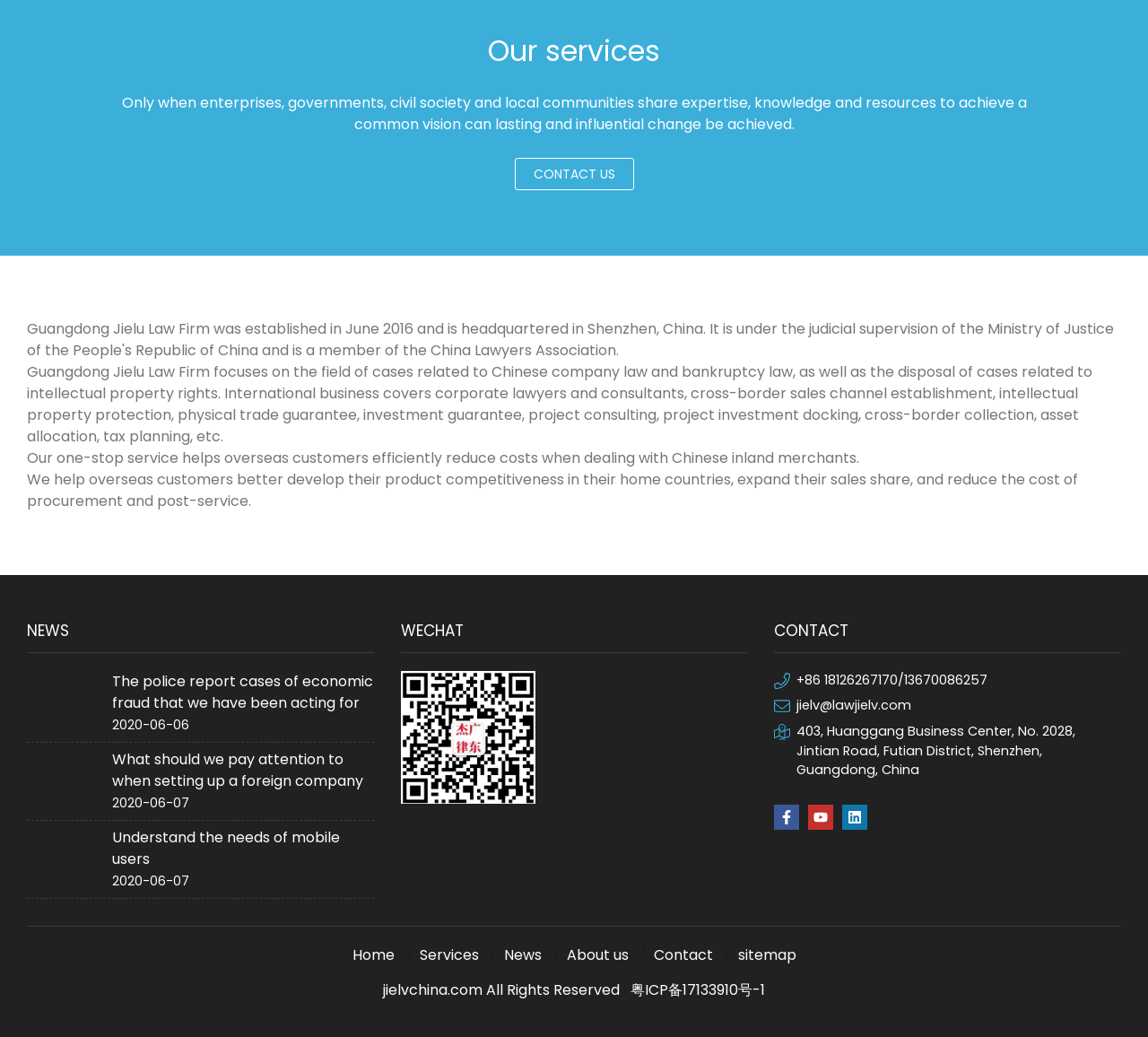Locate the bounding box coordinates of the clickable element to fulfill the following instruction: "View the company's wechat". Provide the coordinates as four float numbers between 0 and 1 in the format [left, top, right, bottom].

[0.349, 0.647, 0.466, 0.775]